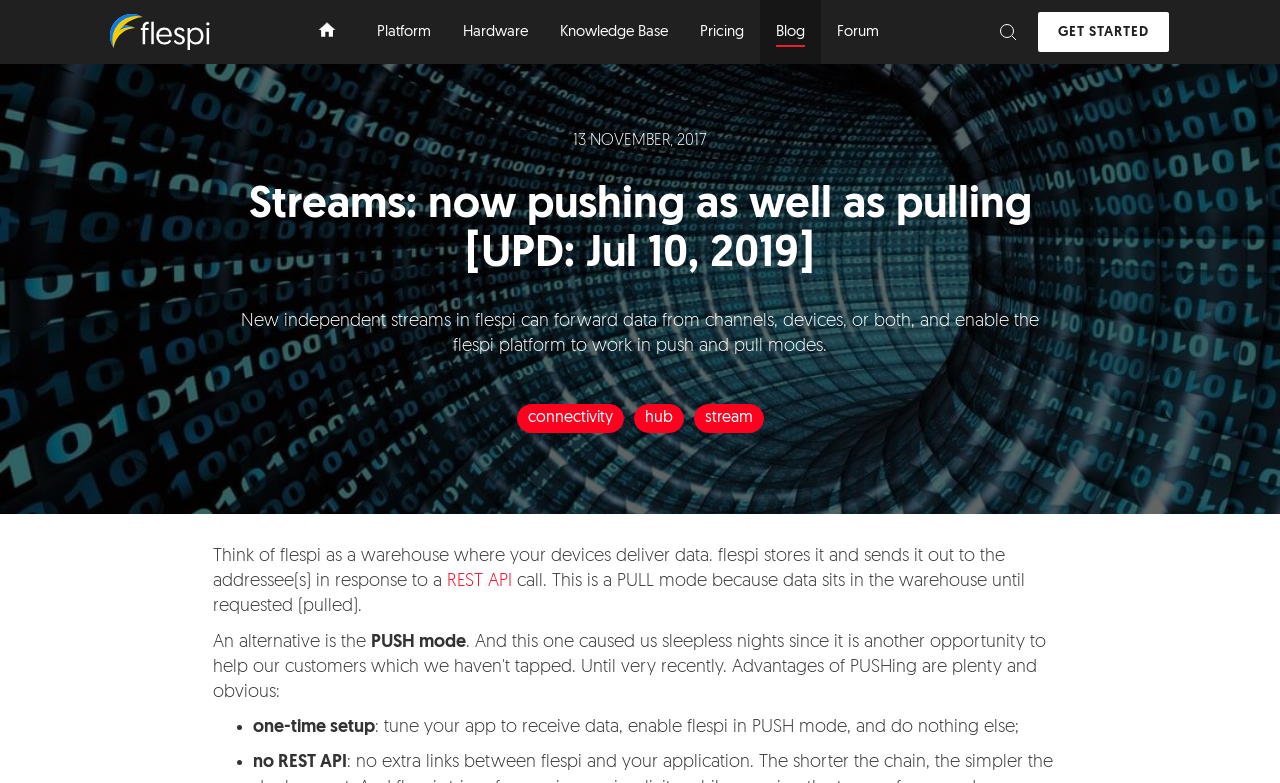Please locate the bounding box coordinates of the element that should be clicked to complete the given instruction: "read about REST API".

[0.349, 0.731, 0.4, 0.755]